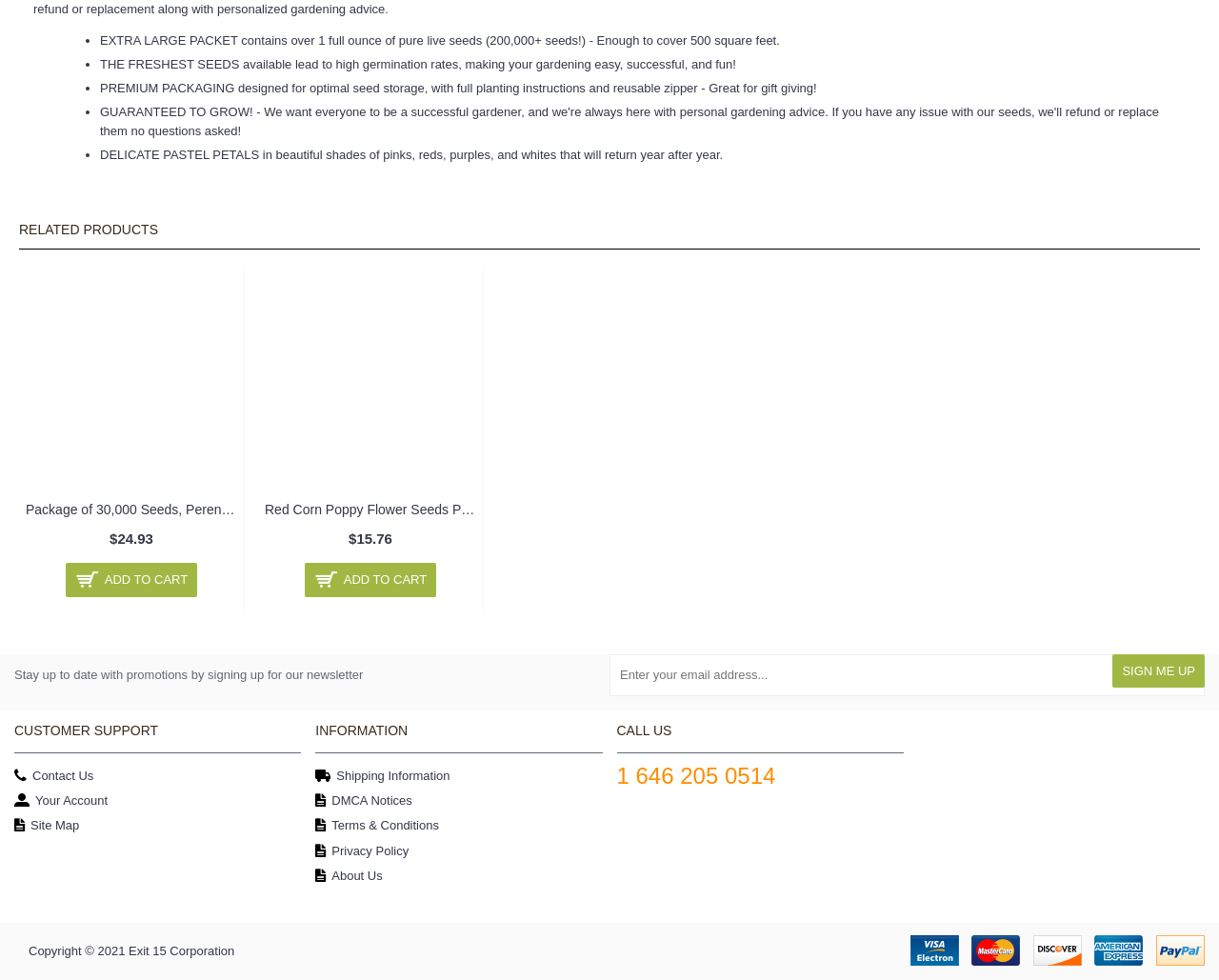Determine the bounding box coordinates for the area that needs to be clicked to fulfill this task: "Click the 'ADD TO CART' button for the 'Red Corn Poppy Flower Seeds Papaver Rhoeas, Pack of 100,000+ See...' product". The coordinates must be given as four float numbers between 0 and 1, i.e., [left, top, right, bottom].

[0.25, 0.574, 0.358, 0.609]